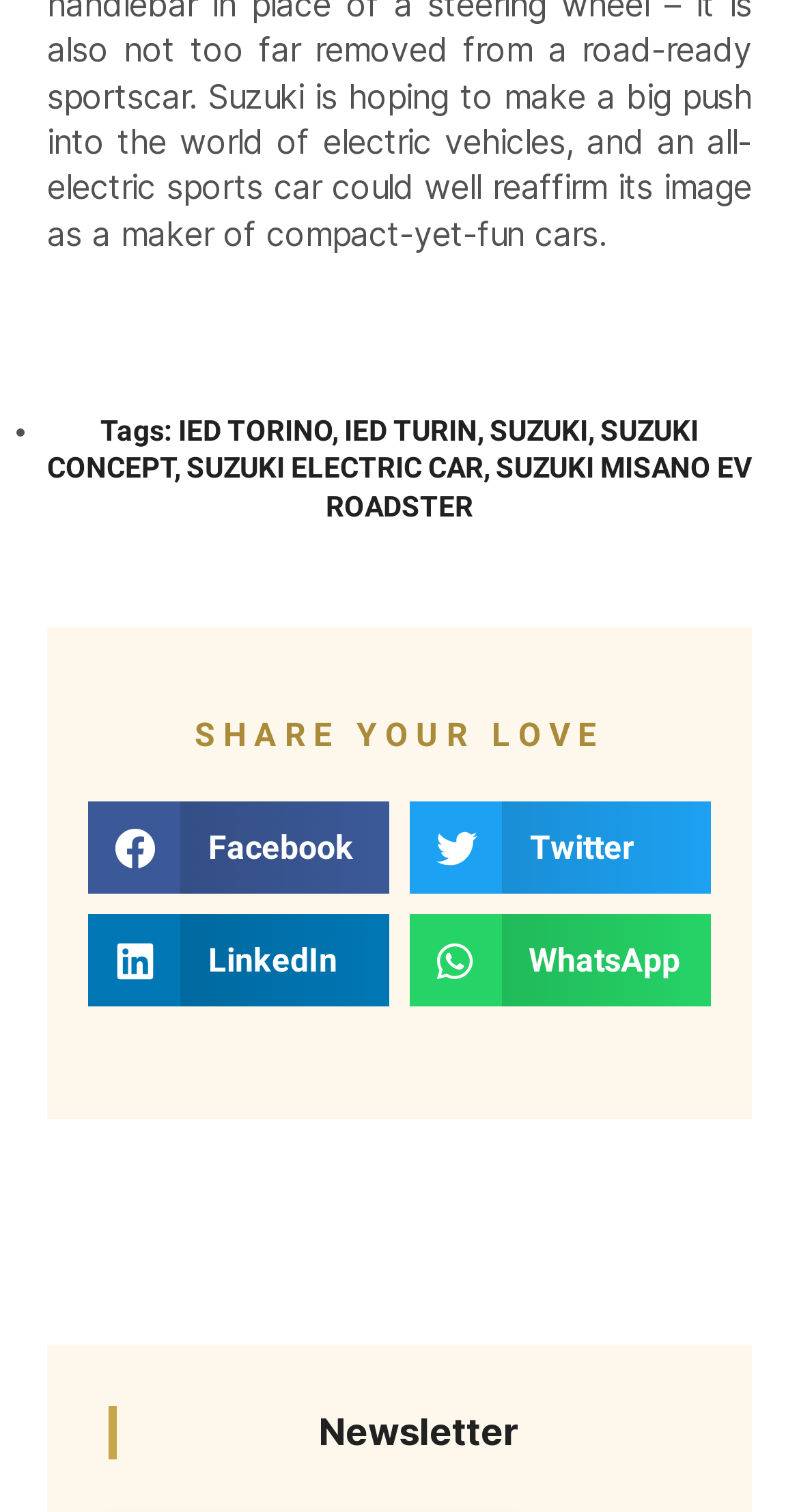What is the text above the share buttons?
Look at the screenshot and give a one-word or phrase answer.

SHARE YOUR LOVE